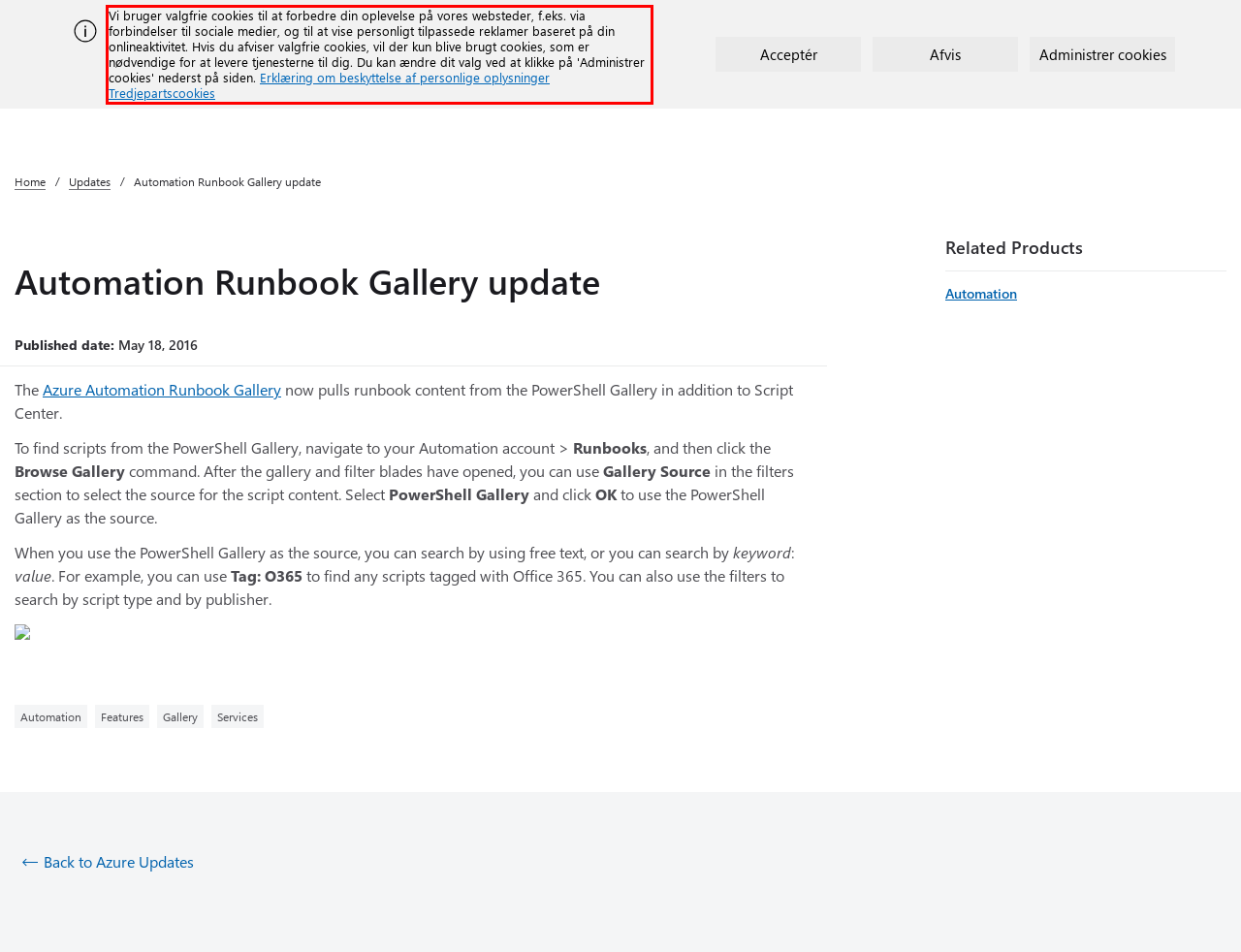Review the webpage screenshot provided, and perform OCR to extract the text from the red bounding box.

Vi bruger valgfrie cookies til at forbedre din oplevelse på vores websteder, f.eks. via forbindelser til sociale medier, og til at vise personligt tilpassede reklamer baseret på din onlineaktivitet. Hvis du afviser valgfrie cookies, vil der kun blive brugt cookies, som er nødvendige for at levere tjenesterne til dig. Du kan ændre dit valg ved at klikke på 'Administrer cookies' nederst på siden. Erklæring om beskyttelse af personlige oplysninger Tredjepartscookies